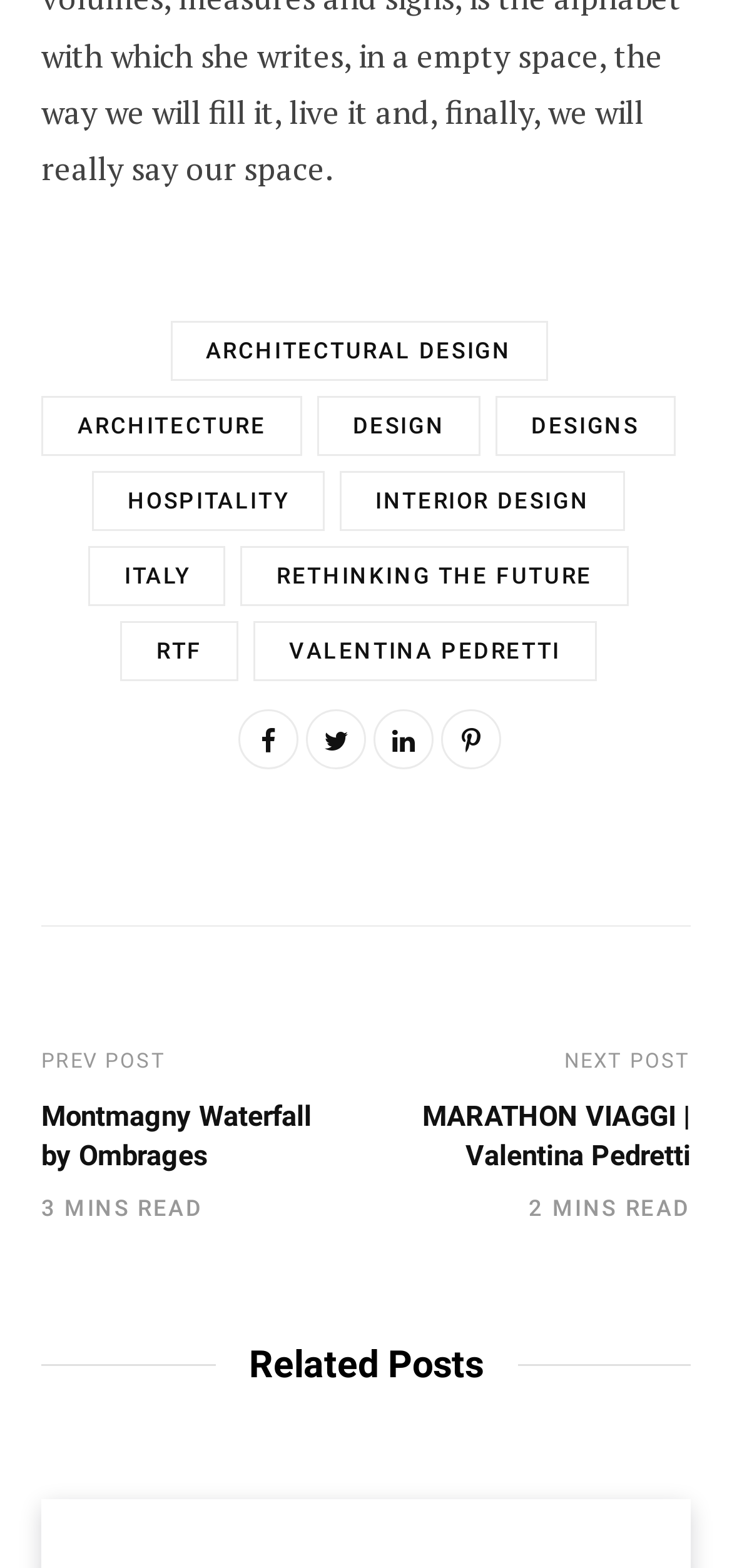What is the reading time of 'MARATHON VIAGGI | Valentina Pedretti'?
From the image, provide a succinct answer in one word or a short phrase.

2 MINS READ